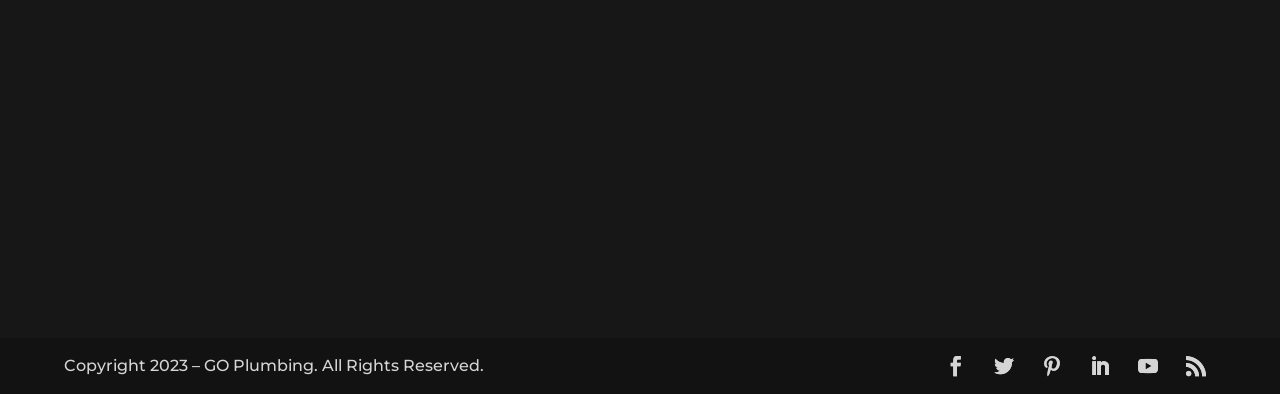Given the description: "About Us", determine the bounding box coordinates of the UI element. The coordinates should be formatted as four float numbers between 0 and 1, [left, top, right, bottom].

[0.294, 0.271, 0.345, 0.317]